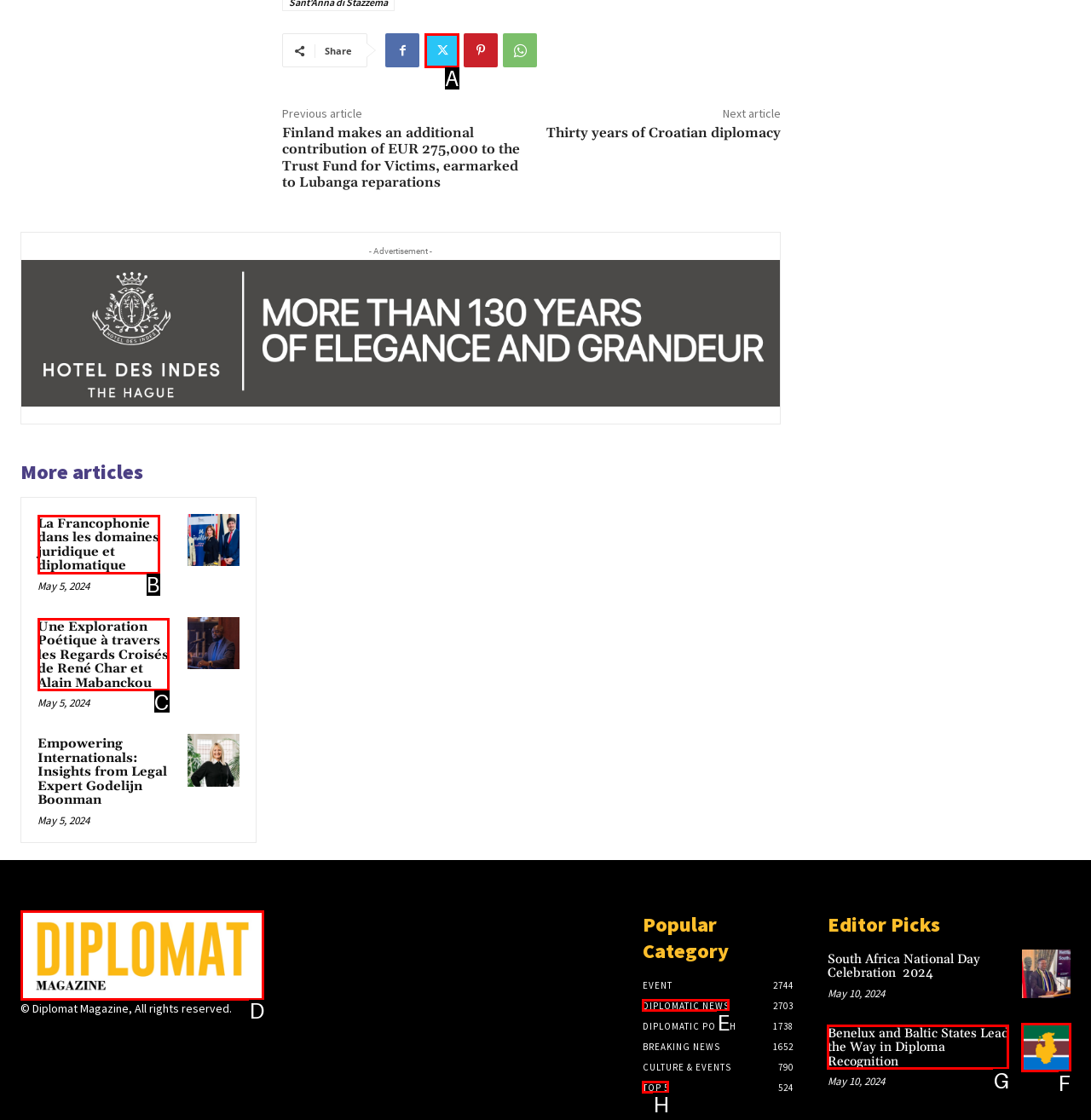Select the option I need to click to accomplish this task: Visit the 'Logo' page
Provide the letter of the selected choice from the given options.

D